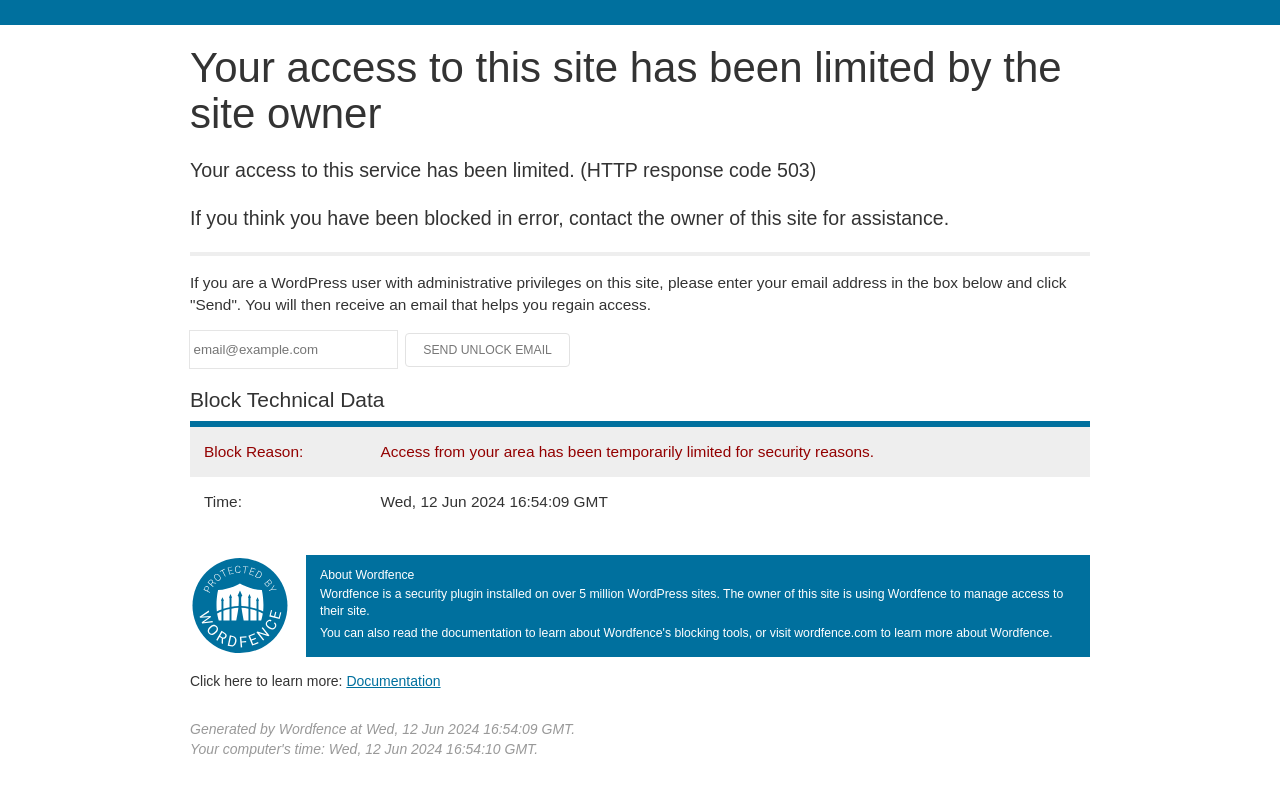Provide a brief response to the question below using one word or phrase:
What is the timestamp of the block?

Wed, 12 Jun 2024 16:54:09 GMT